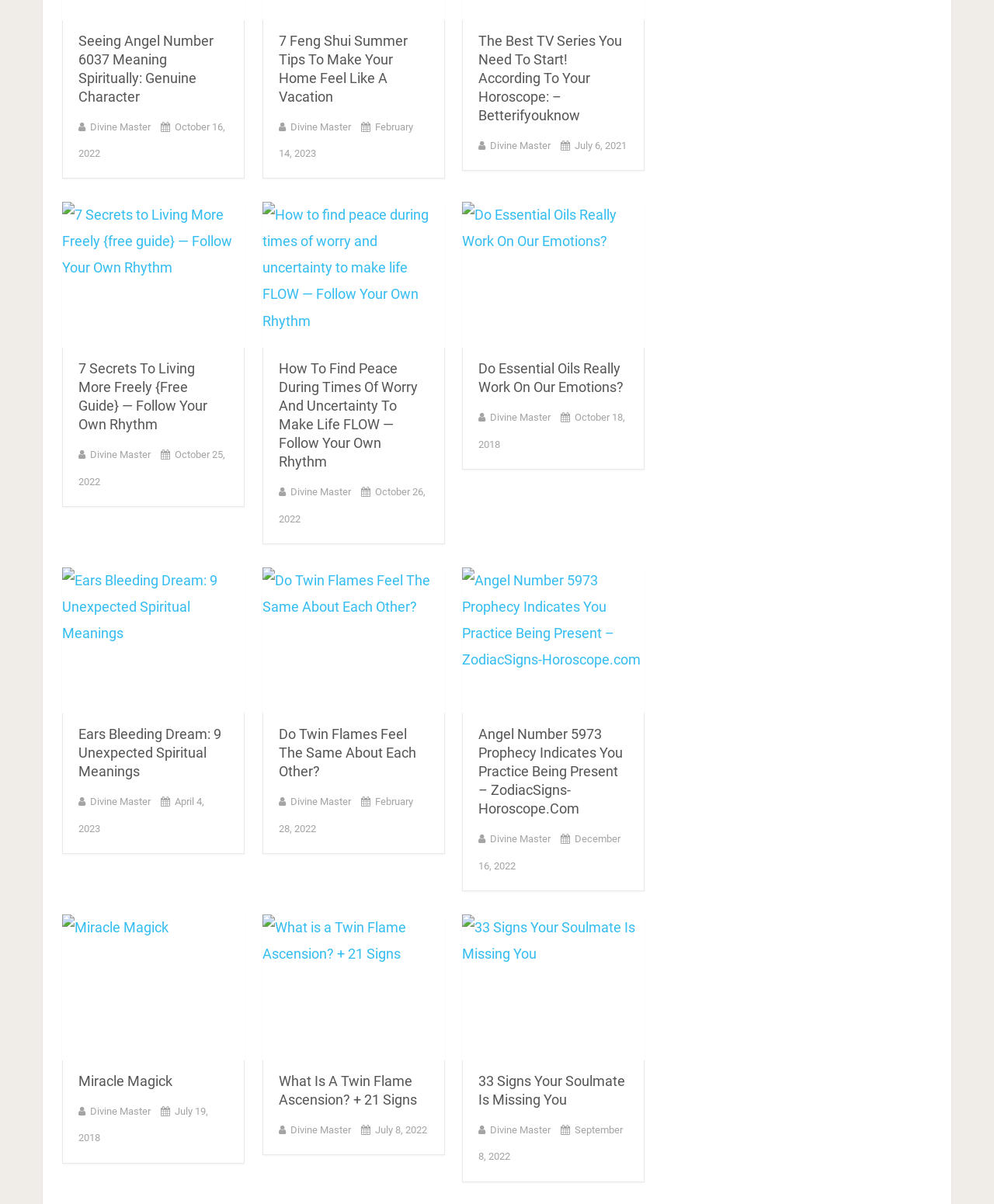Refer to the image and answer the question with as much detail as possible: What is the topic of the first article?

I looked at the first 'heading' element, which has the text 'Seeing Angel Number 6037 Meaning Spiritually: Genuine Character', and inferred that the topic of the first article is Angel Number 6037.